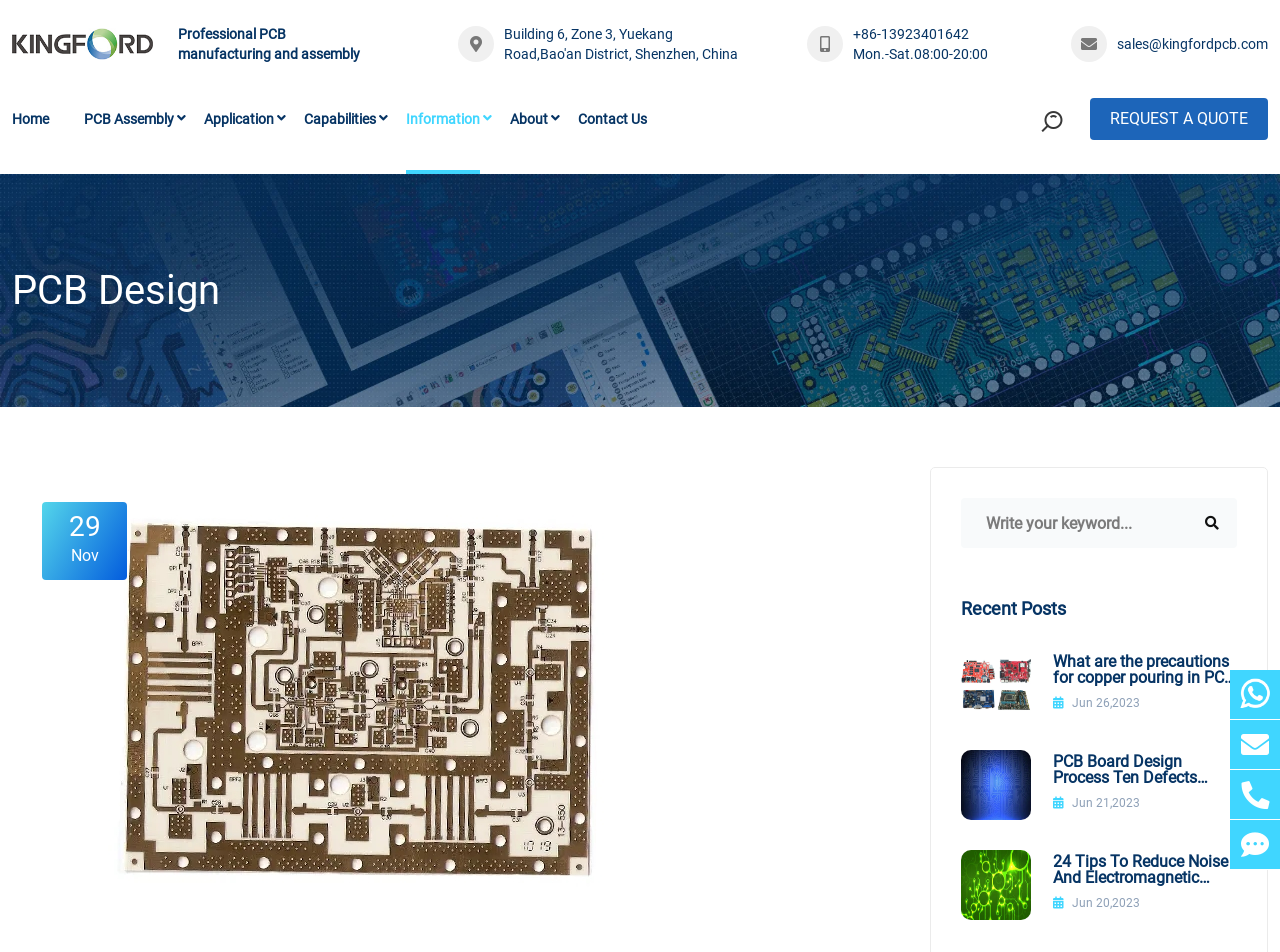Please specify the bounding box coordinates in the format (top-left x, top-left y, bottom-right x, bottom-right y), with all values as floating point numbers between 0 and 1. Identify the bounding box of the UI element described by: Request A Quote

[0.852, 0.103, 0.991, 0.147]